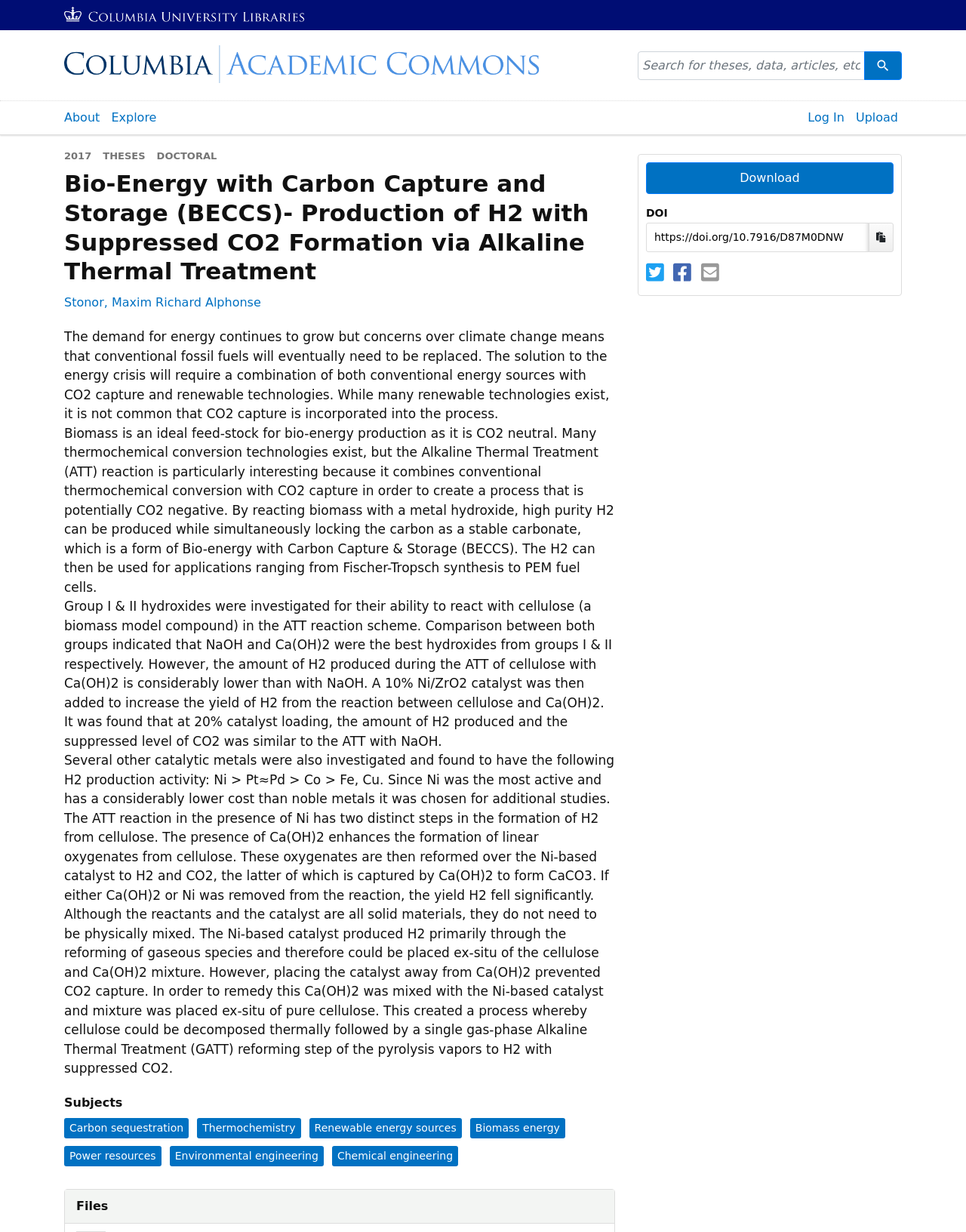Identify the bounding box coordinates for the UI element described as follows: "input value="https://doi.org/10.7916/D87M0DNW" parent_node: DOI value="https://doi.org/10.7916/D87M0DNW"". Ensure the coordinates are four float numbers between 0 and 1, formatted as [left, top, right, bottom].

[0.669, 0.181, 0.9, 0.205]